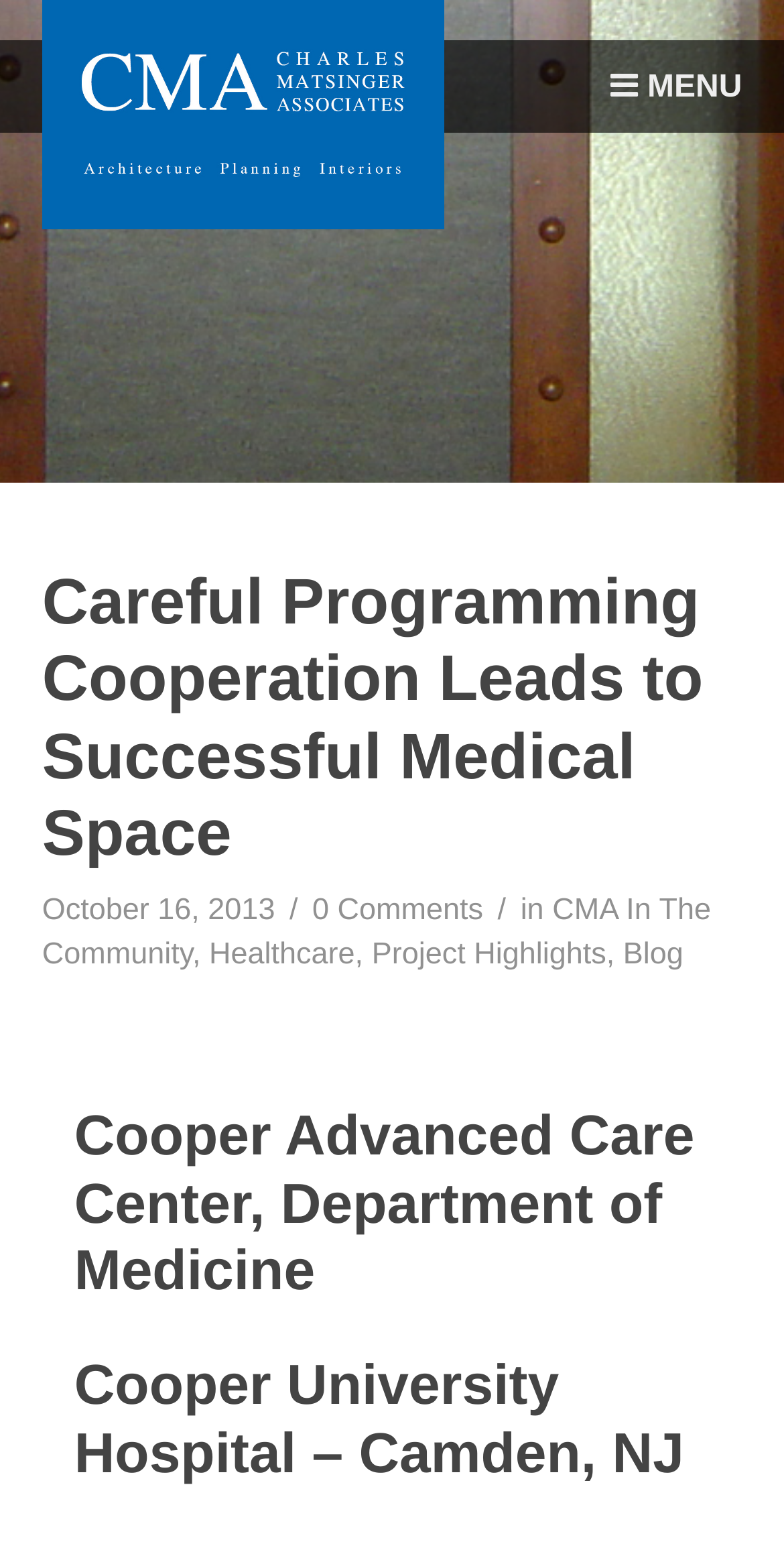Pinpoint the bounding box coordinates of the element you need to click to execute the following instruction: "click Charles Matsinger Associates". The bounding box should be represented by four float numbers between 0 and 1, in the format [left, top, right, bottom].

[0.054, 0.0, 0.566, 0.148]